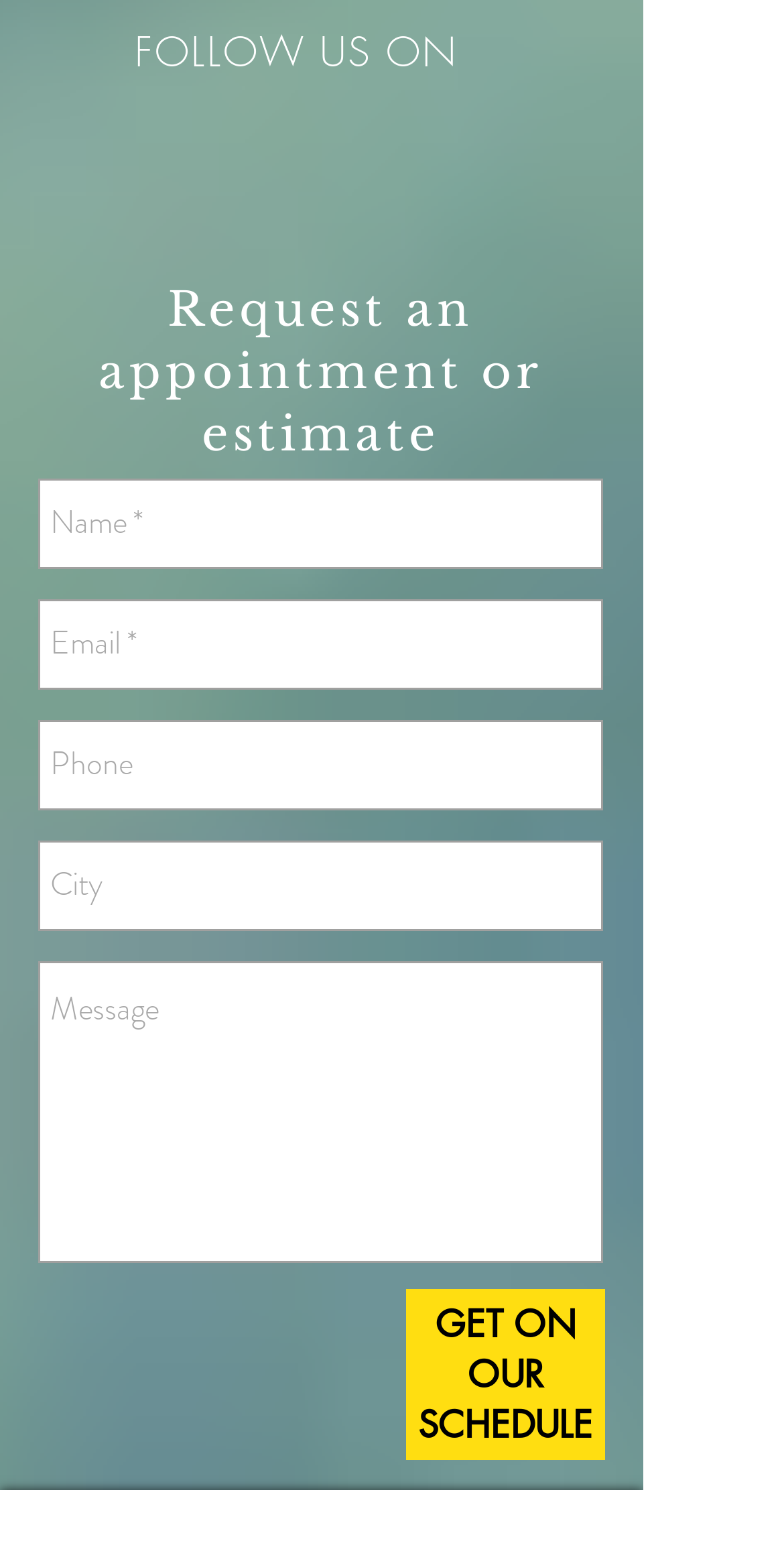Please find the bounding box coordinates of the element that must be clicked to perform the given instruction: "Enter your name". The coordinates should be four float numbers from 0 to 1, i.e., [left, top, right, bottom].

[0.049, 0.311, 0.769, 0.369]